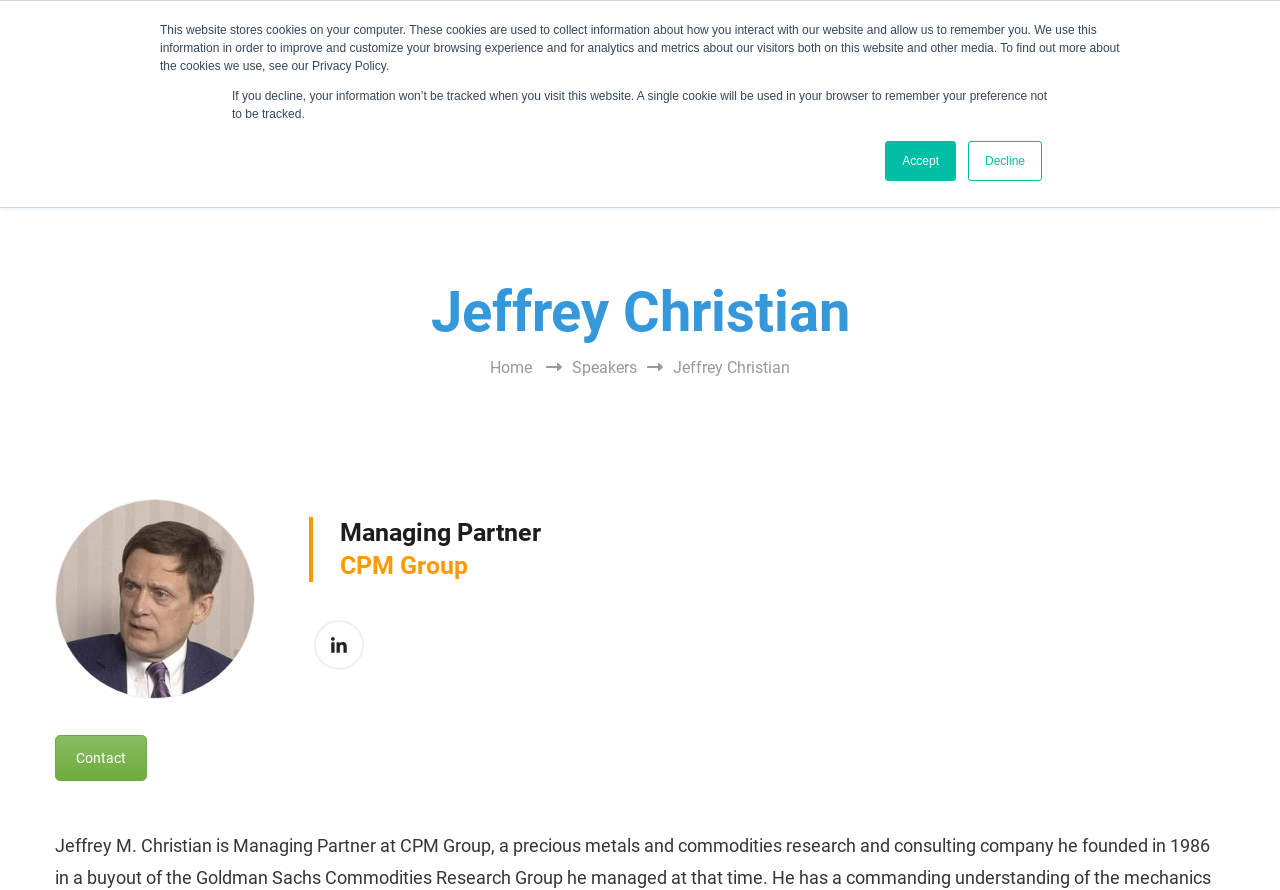What is the occupation of Jeffrey Christian?
Provide a one-word or short-phrase answer based on the image.

Managing Partner CPM Group